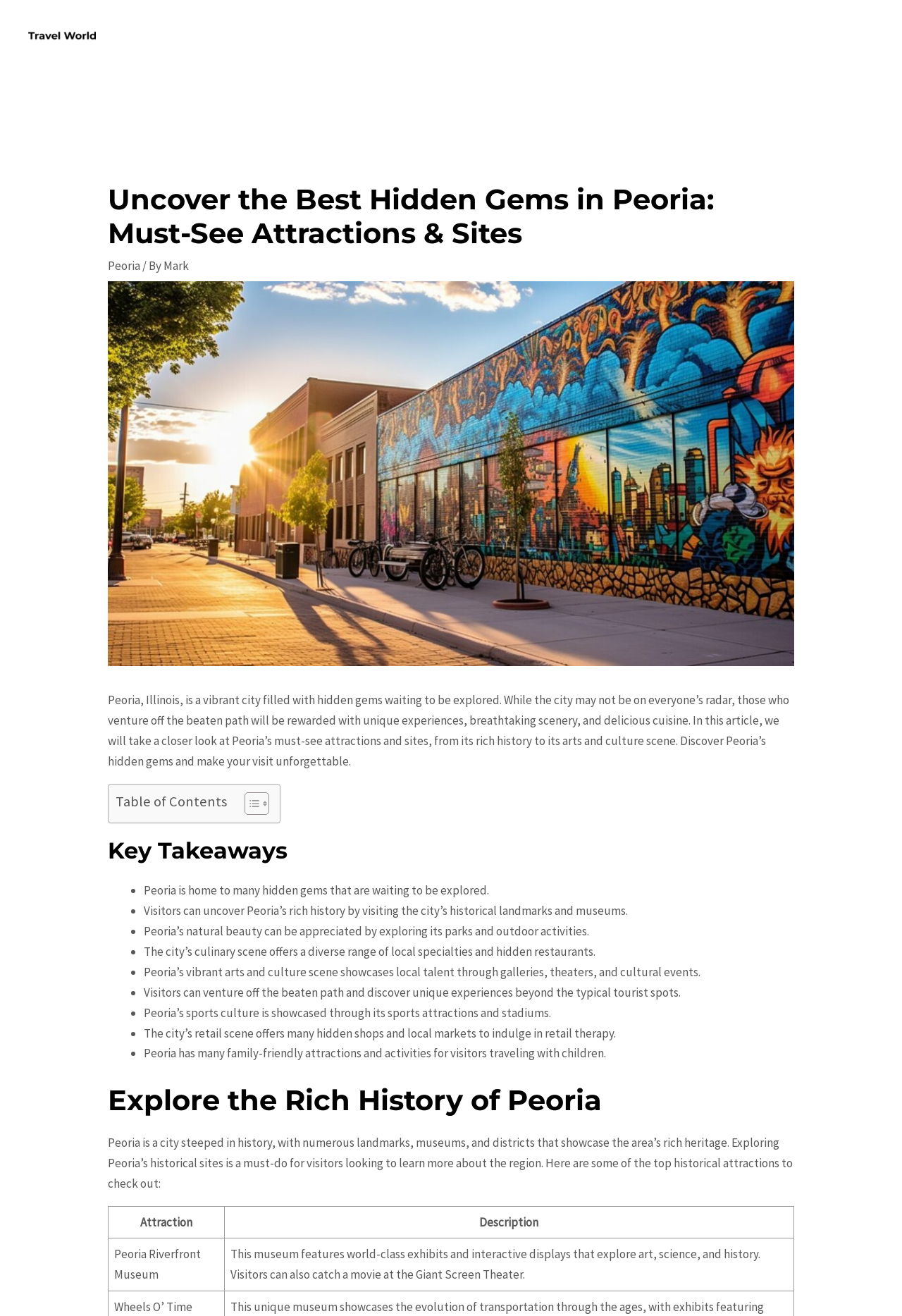What is the purpose of the 'Toggle Table of Content' button?
Give a single word or phrase as your answer by examining the image.

To toggle the table of content